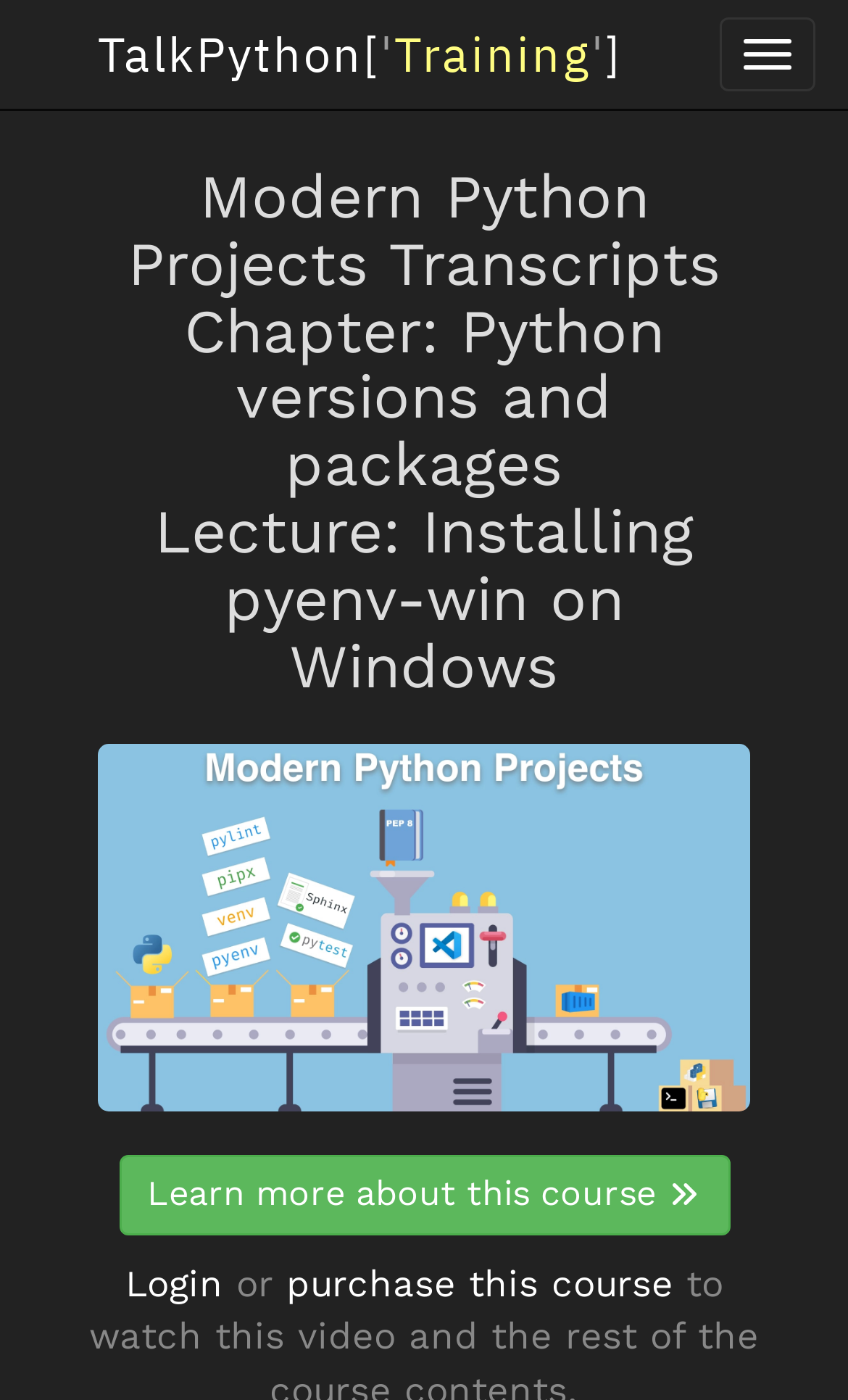From the element description: "Learn more about this course", extract the bounding box coordinates of the UI element. The coordinates should be expressed as four float numbers between 0 and 1, in the order [left, top, right, bottom].

[0.14, 0.825, 0.86, 0.882]